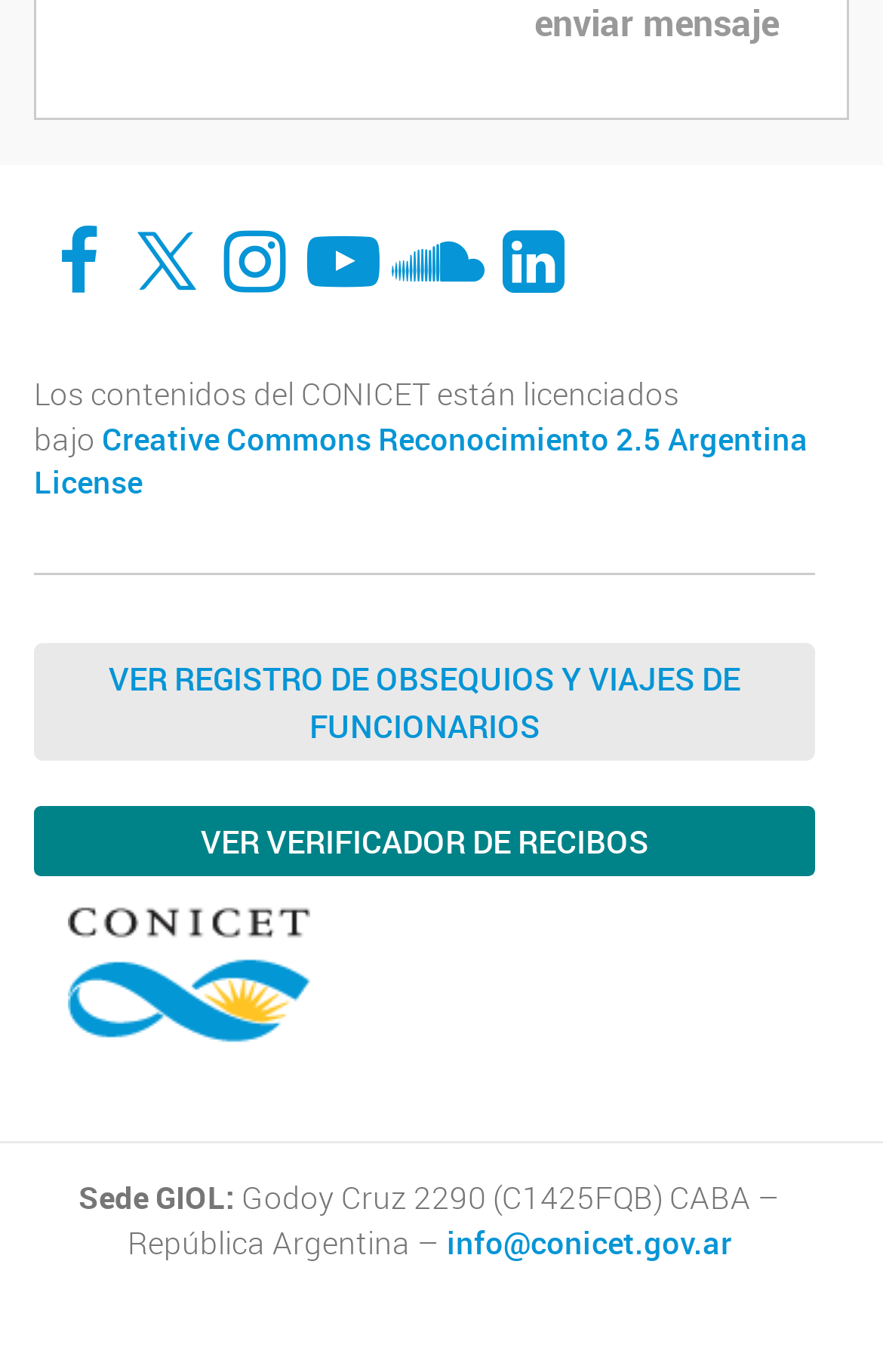Pinpoint the bounding box coordinates for the area that should be clicked to perform the following instruction: "View VER REGISTRO DE OBSEQUIOS Y VIAJES DE FUNCIONARIOS".

[0.038, 0.469, 0.923, 0.555]